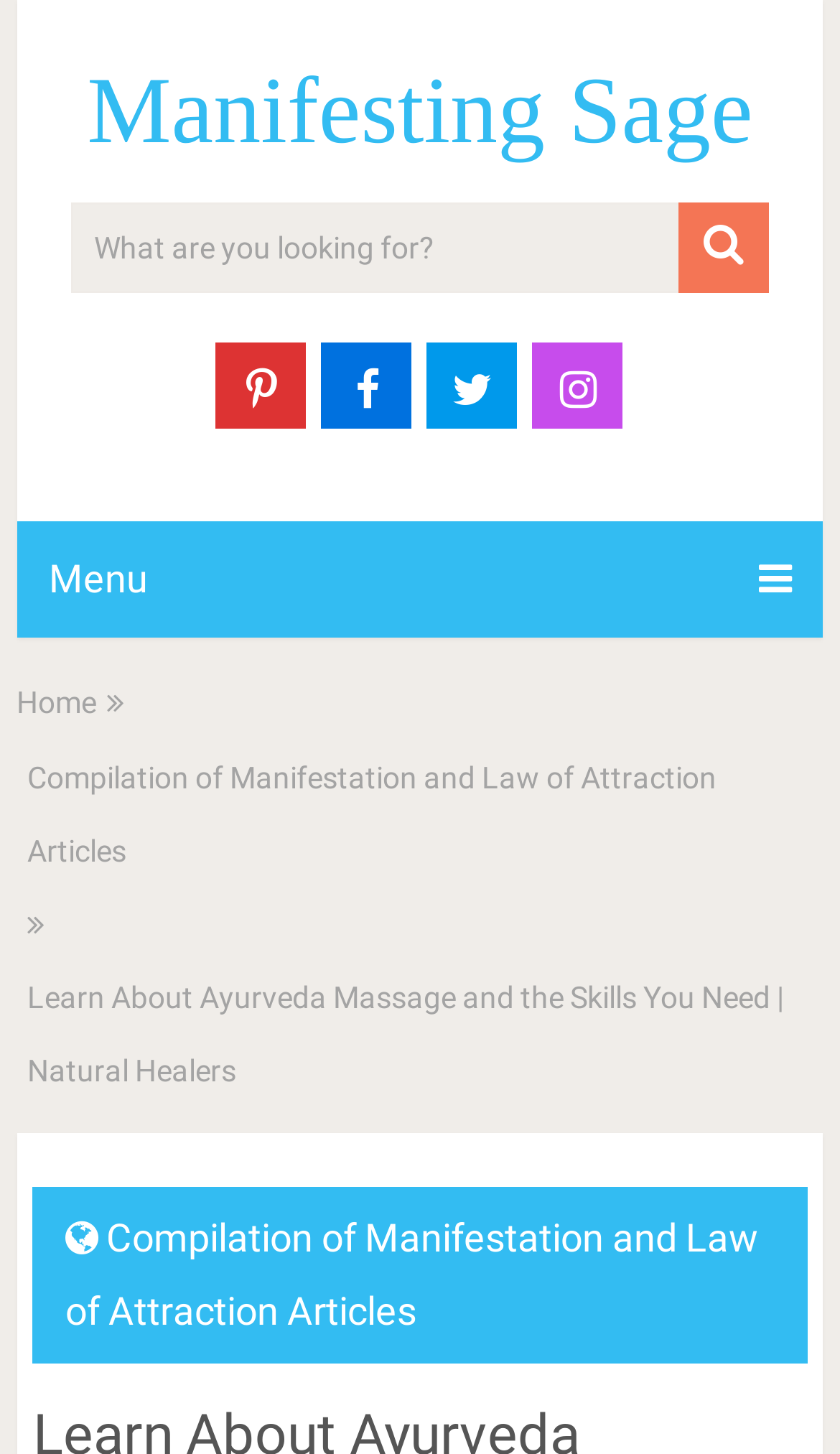How many navigation links are there?
Look at the image and provide a short answer using one word or a phrase.

3